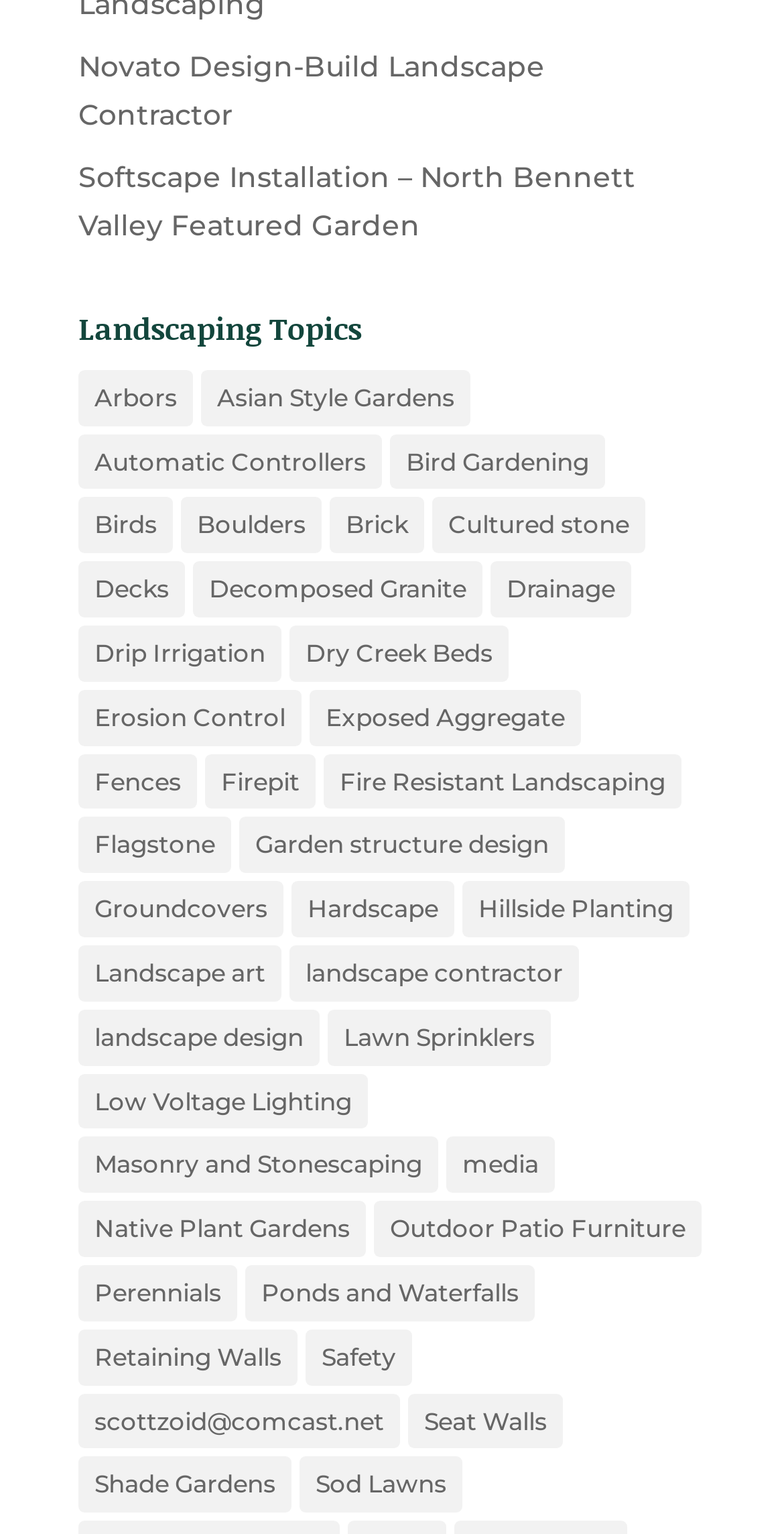Using the webpage screenshot and the element description Flagstone, determine the bounding box coordinates. Specify the coordinates in the format (top-left x, top-left y, bottom-right x, bottom-right y) with values ranging from 0 to 1.

[0.1, 0.533, 0.295, 0.569]